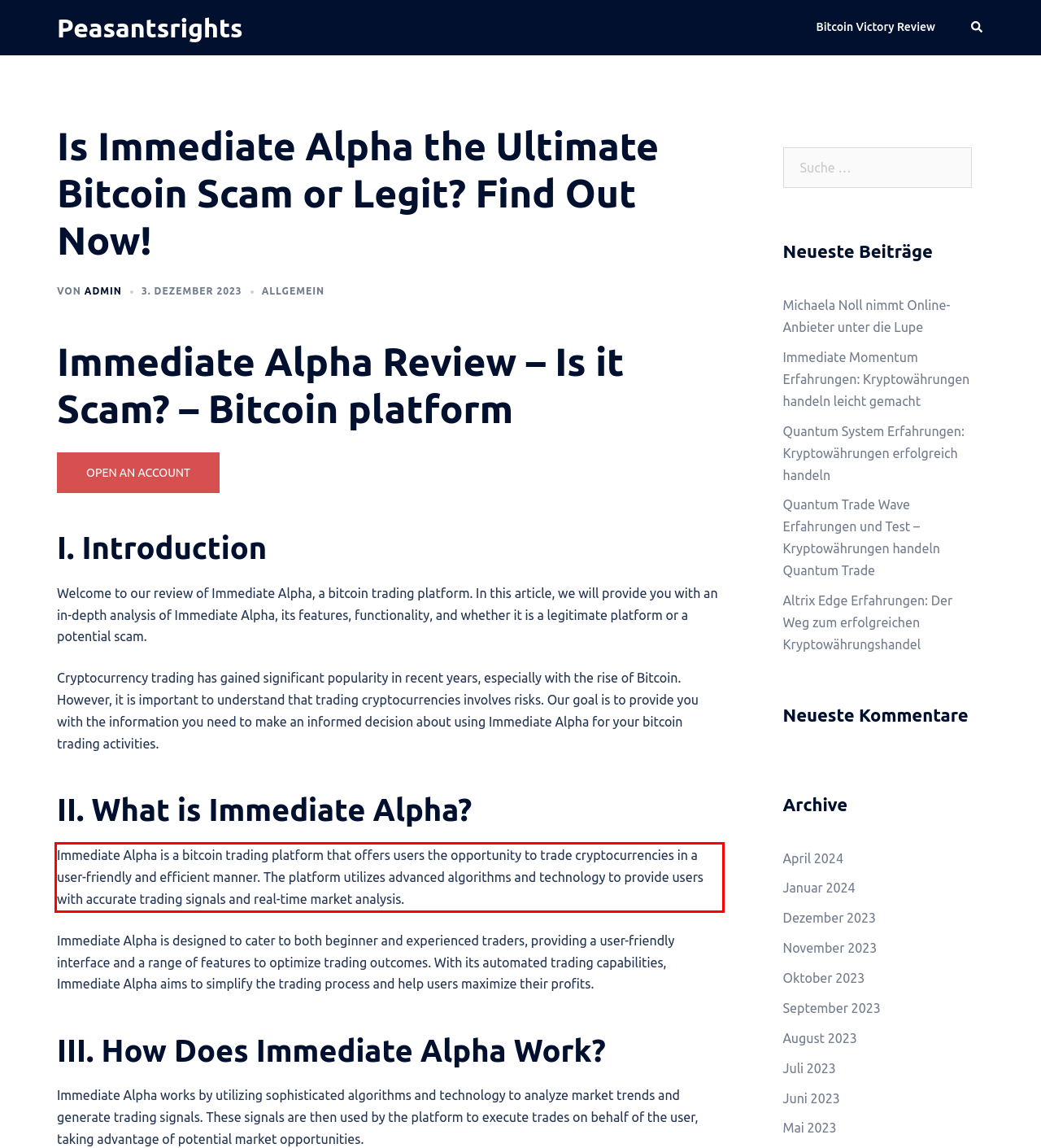Please examine the webpage screenshot and extract the text within the red bounding box using OCR.

Immediate Alpha is a bitcoin trading platform that offers users the opportunity to trade cryptocurrencies in a user-friendly and efficient manner. The platform utilizes advanced algorithms and technology to provide users with accurate trading signals and real-time market analysis.